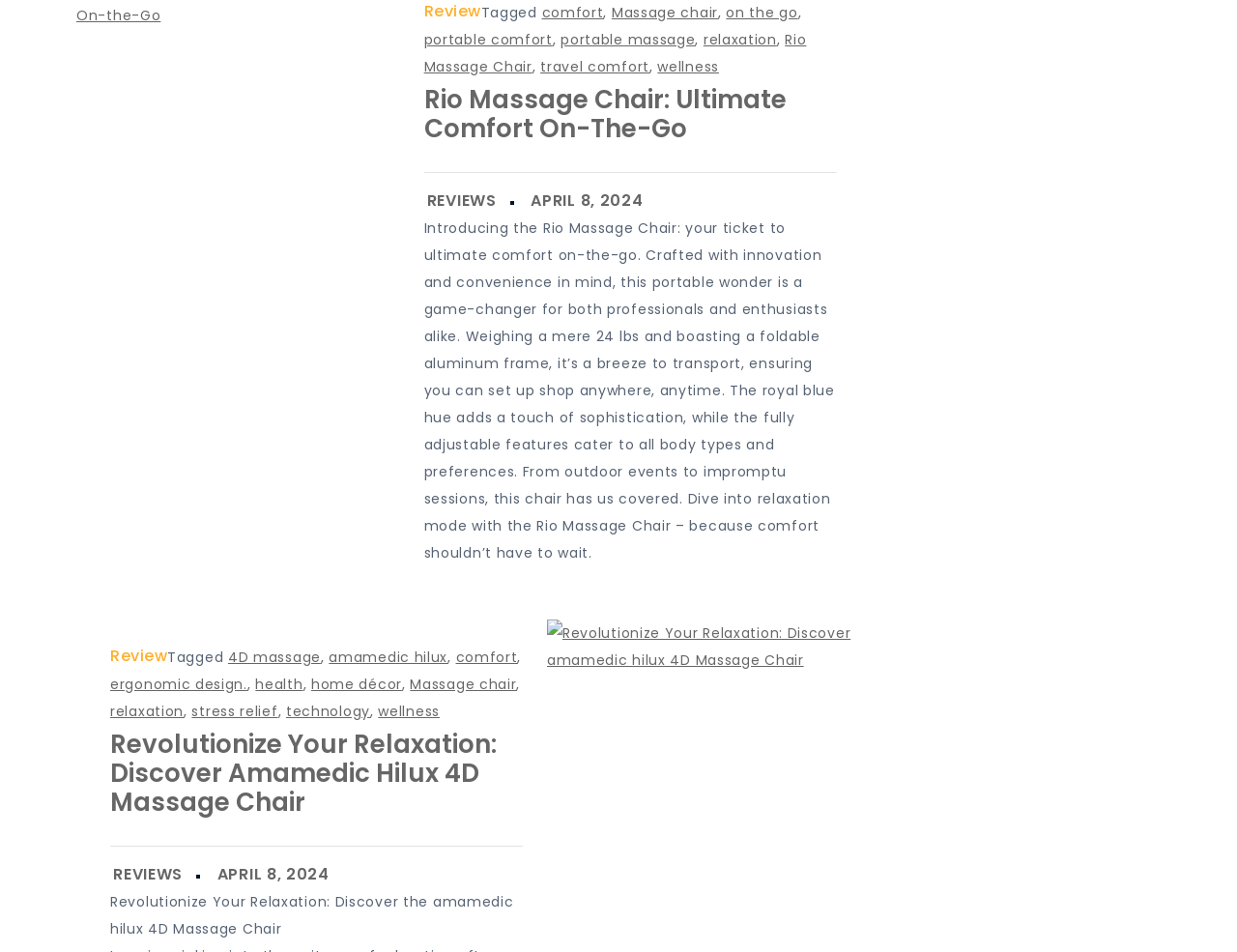Based on the element description April 8, 2024, identify the bounding box coordinates for the UI element. The coordinates should be in the format (top-left x, top-left y, bottom-right x, bottom-right y) and within the 0 to 1 range.

[0.176, 0.906, 0.266, 0.93]